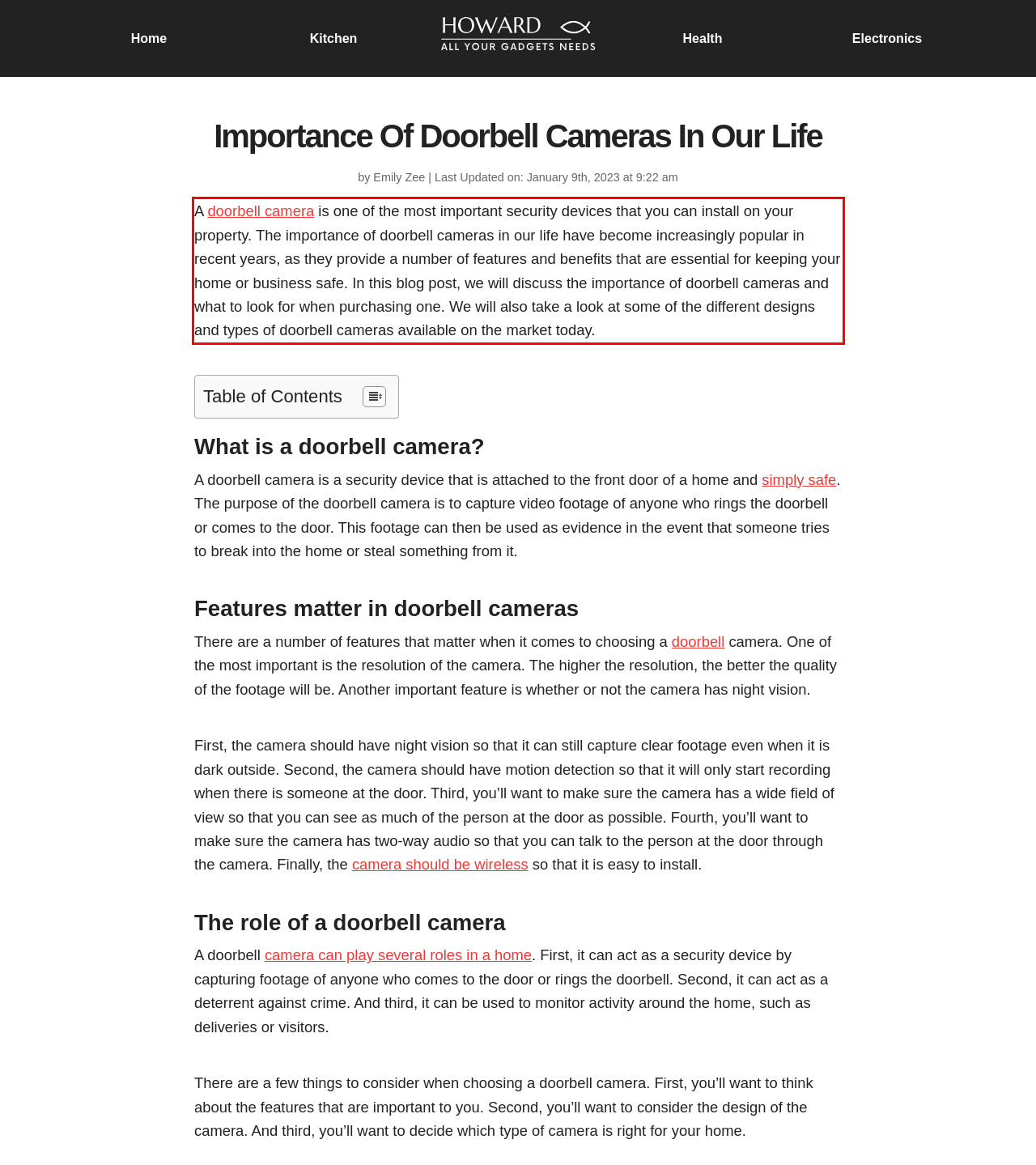From the screenshot of the webpage, locate the red bounding box and extract the text contained within that area.

A doorbell camera is one of the most important security devices that you can install on your property. The importance of doorbell cameras in our life have become increasingly popular in recent years, as they provide a number of features and benefits that are essential for keeping your home or business safe. In this blog post, we will discuss the importance of doorbell cameras and what to look for when purchasing one. We will also take a look at some of the different designs and types of doorbell cameras available on the market today.